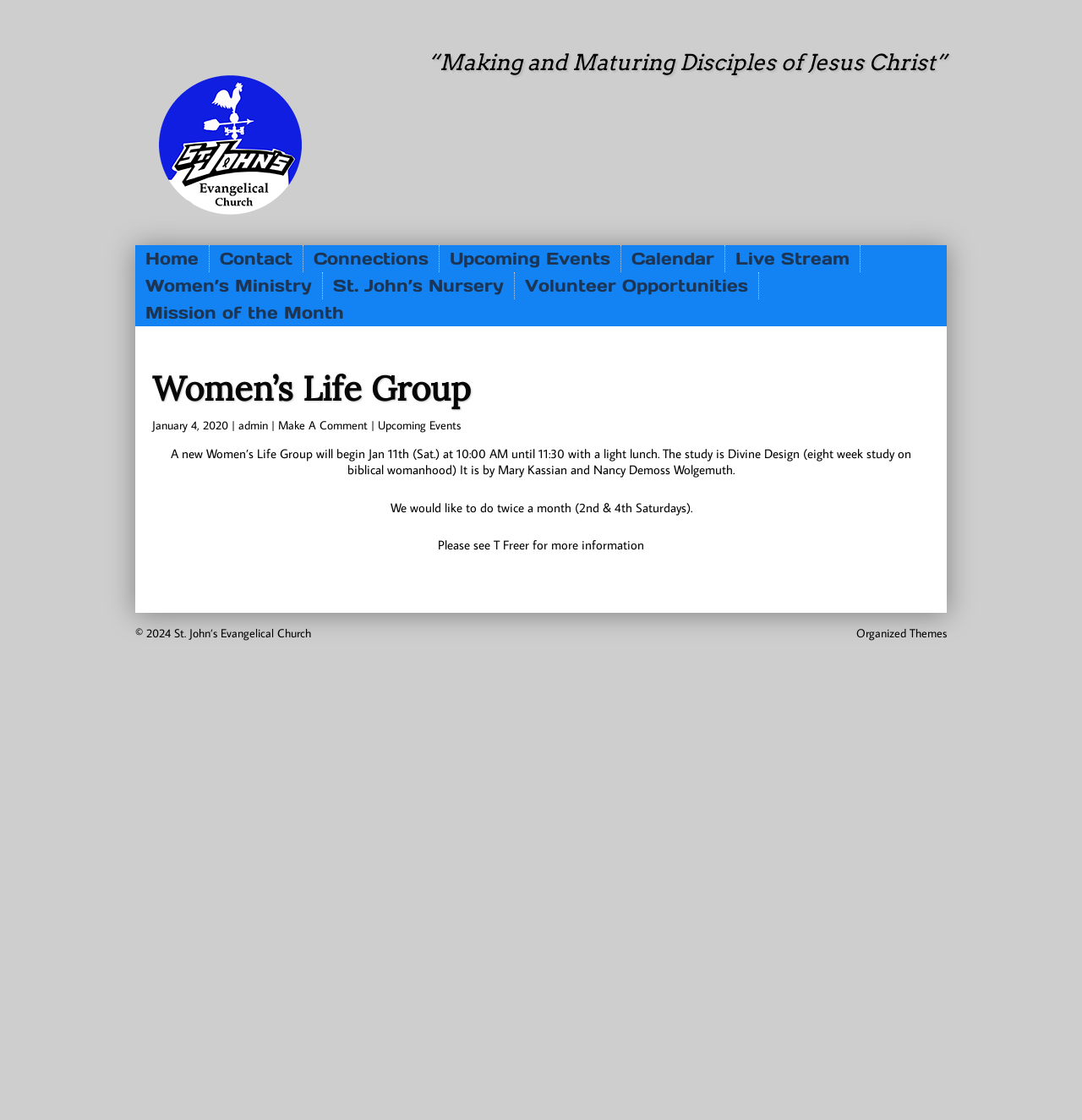Please specify the bounding box coordinates of the region to click in order to perform the following instruction: "Check the Copyright information".

[0.125, 0.558, 0.288, 0.572]